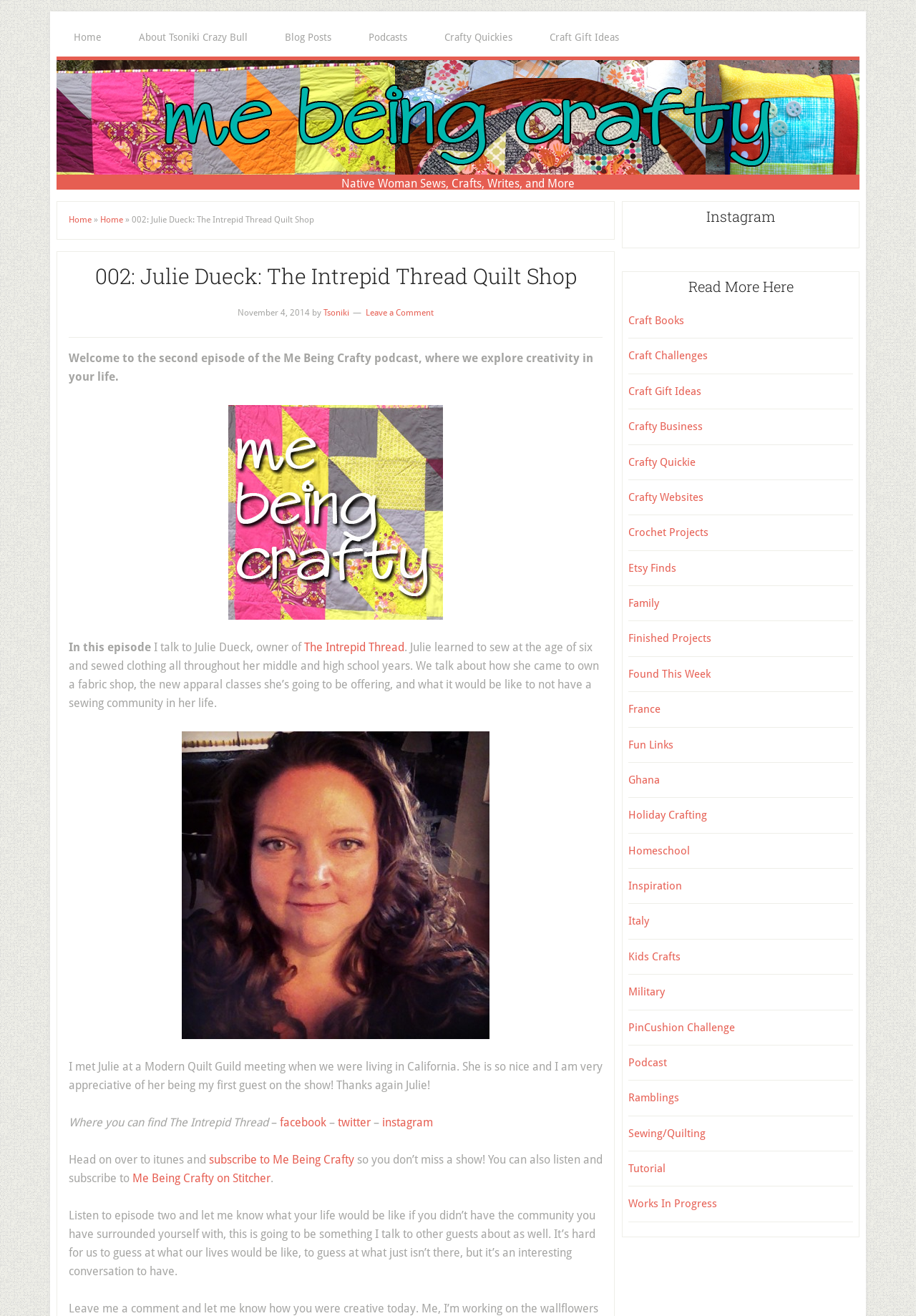What is the name of the podcast?
Look at the screenshot and respond with one word or a short phrase.

Me Being Crafty